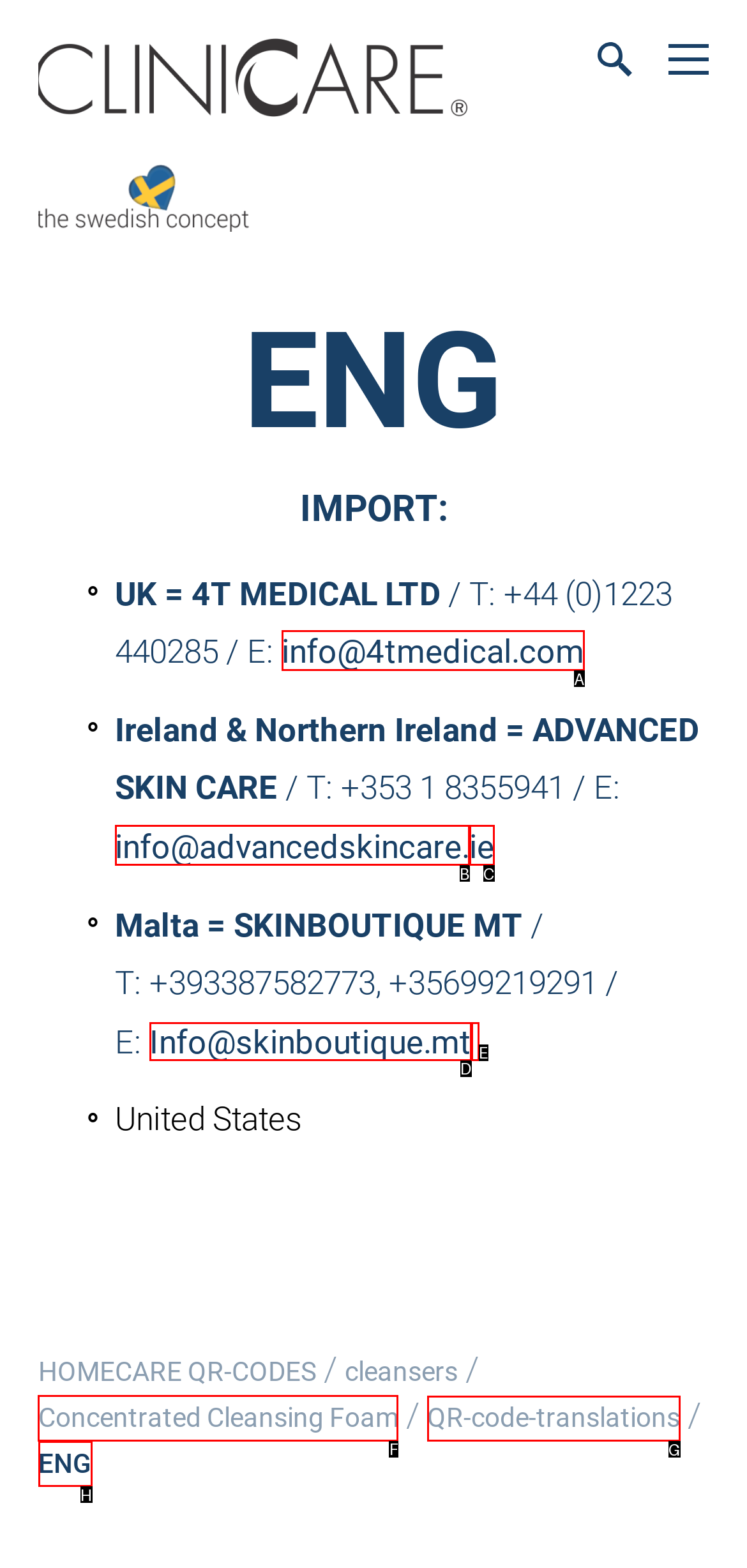Point out the HTML element I should click to achieve the following: View Concentrated Cleansing Foam page Reply with the letter of the selected element.

F